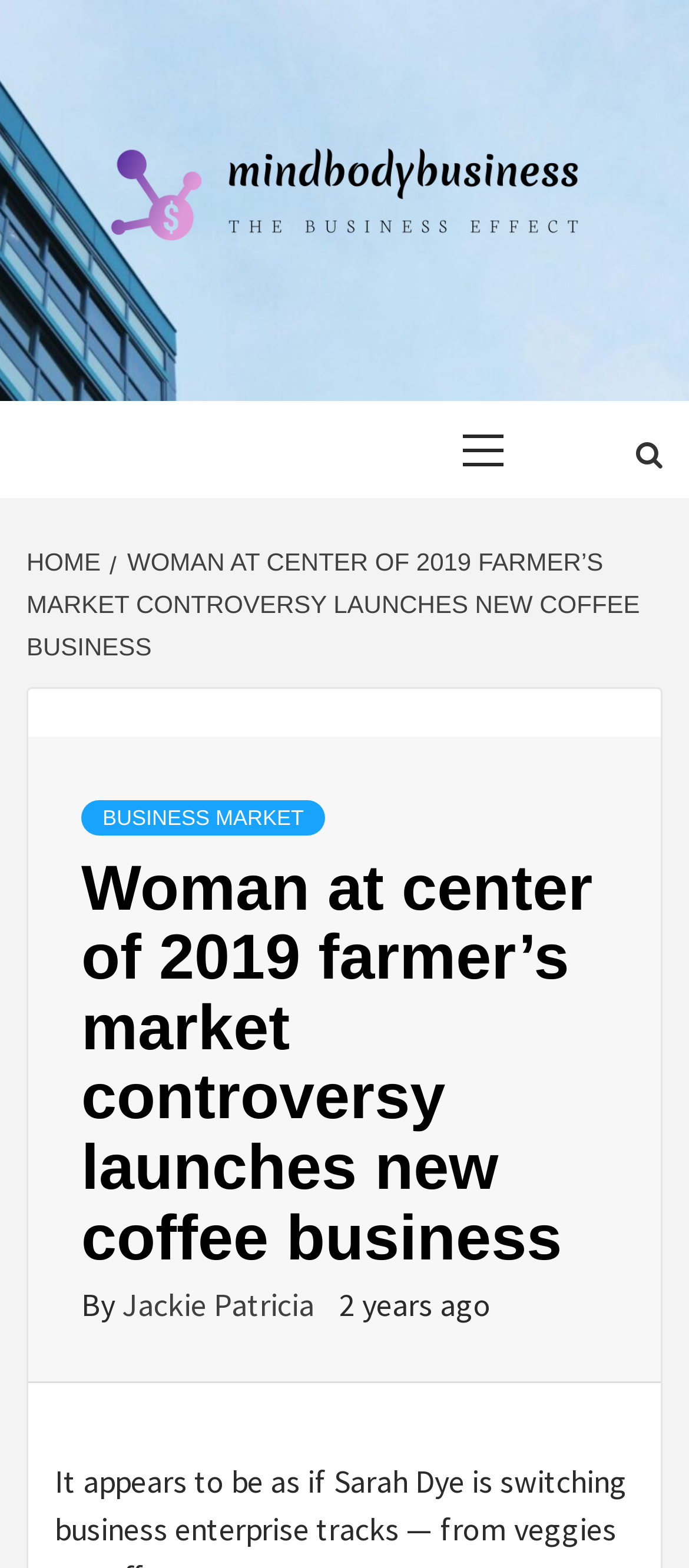Show the bounding box coordinates for the HTML element as described: "parent_node: MINDBODYBUSINESS".

[0.038, 0.084, 0.962, 0.171]